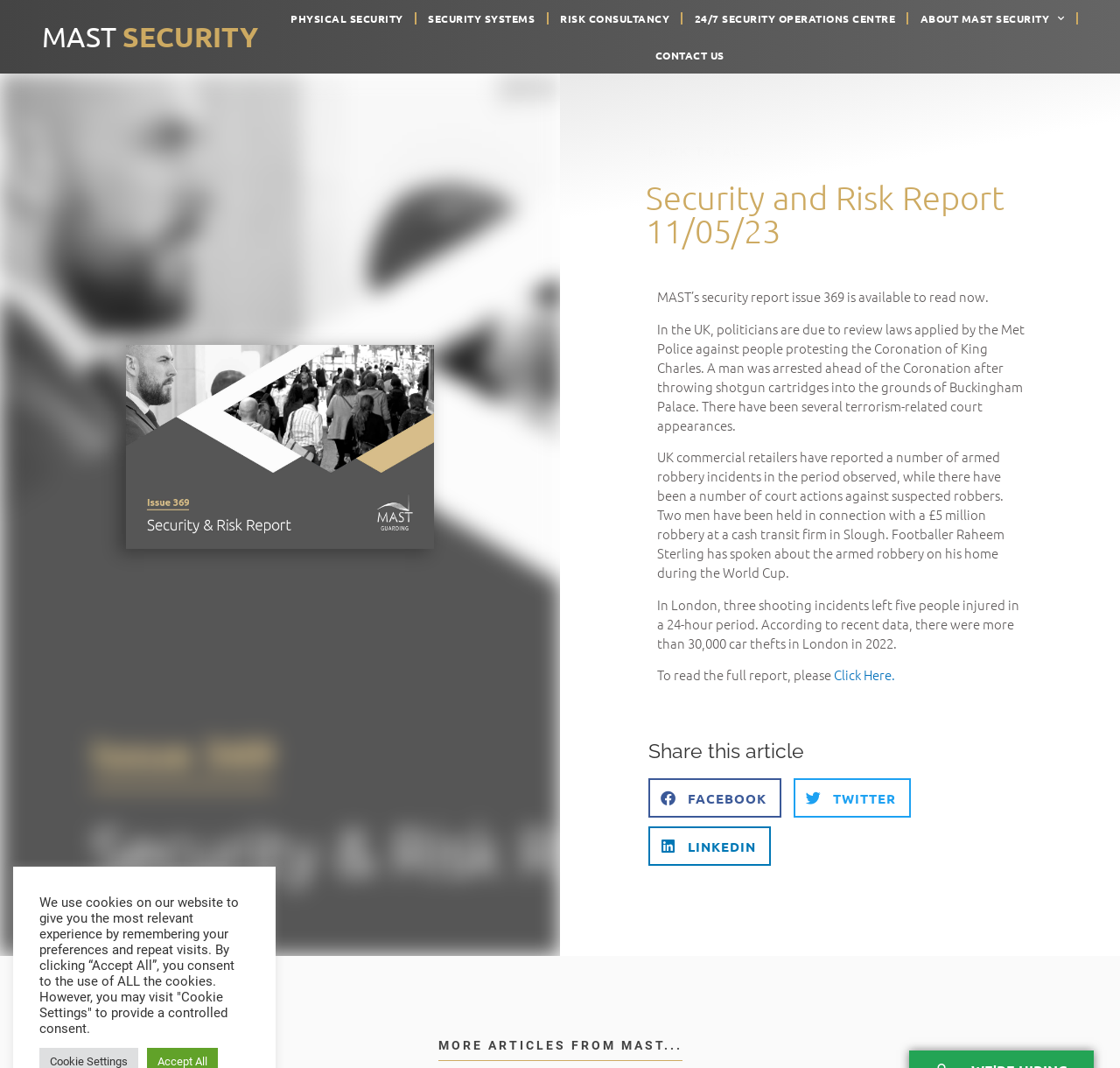Illustrate the webpage's structure and main components comprehensively.

The webpage is about MAST's security report issue 369, which is available to read now. At the top, there is a heading "MAST SECURITY" with a link to it. Below this, there are five links to different sections: "PHYSICAL SECURITY", "SECURITY SYSTEMS", "RISK CONSULTANCY", "24/7 SECURITY OPERATIONS CENTRE", and "ABOUT MAST SECURITY" with a dropdown menu.

On the right side of the page, there is a link to "CONTACT US". Below the heading "Security and Risk Report 11/05/23", there is a brief summary of the report, stating that it is available to read now. This is followed by three paragraphs of text discussing recent security-related incidents in the UK, including protests, armed robberies, and shooting incidents.

Below these paragraphs, there is a call to action to read the full report, with a link to "Click Here." Underneath, there is a heading "Share this article" with three buttons to share the article on Facebook, Twitter, and LinkedIn. 

At the bottom of the page, there are two links: "MORE ARTICLES FROM MAST..." and "WE'RE HIRING". Additionally, there is a cookie policy notification that explains how the website uses cookies and provides options for users to manage their cookie preferences.